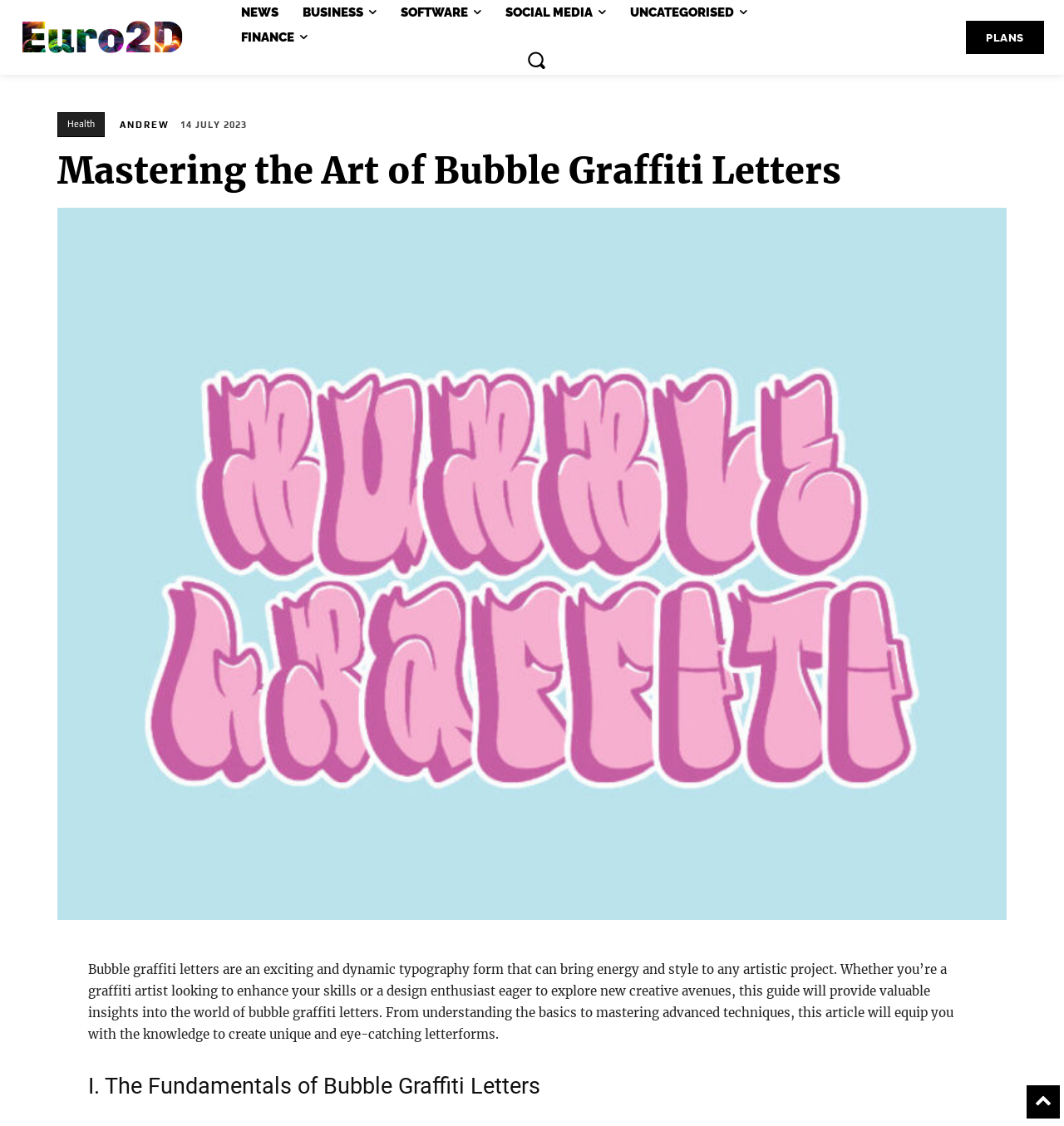What is the topic of the article?
Identify the answer in the screenshot and reply with a single word or phrase.

Bubble graffiti letters